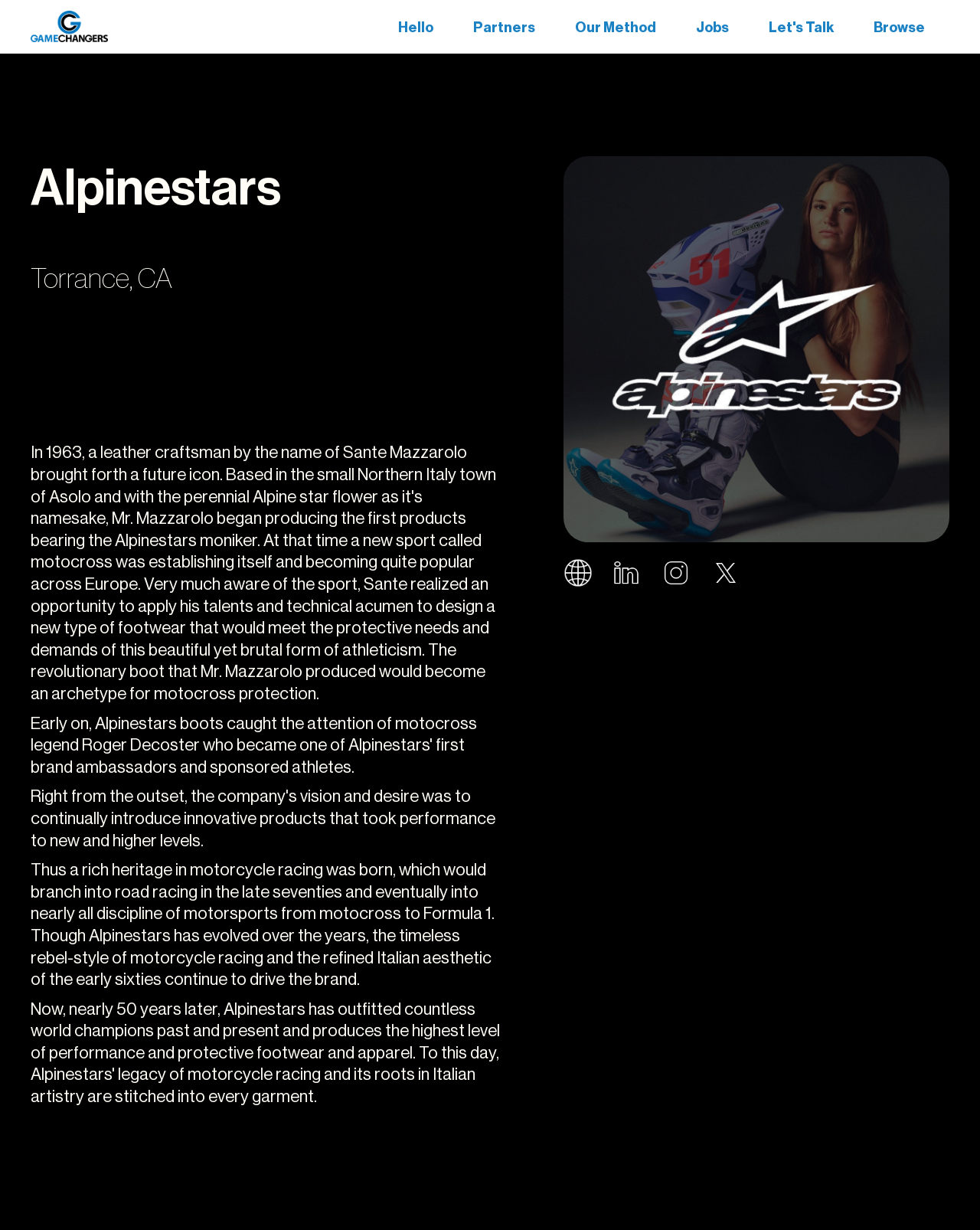How many social media links are present on the webpage?
Using the picture, provide a one-word or short phrase answer.

4